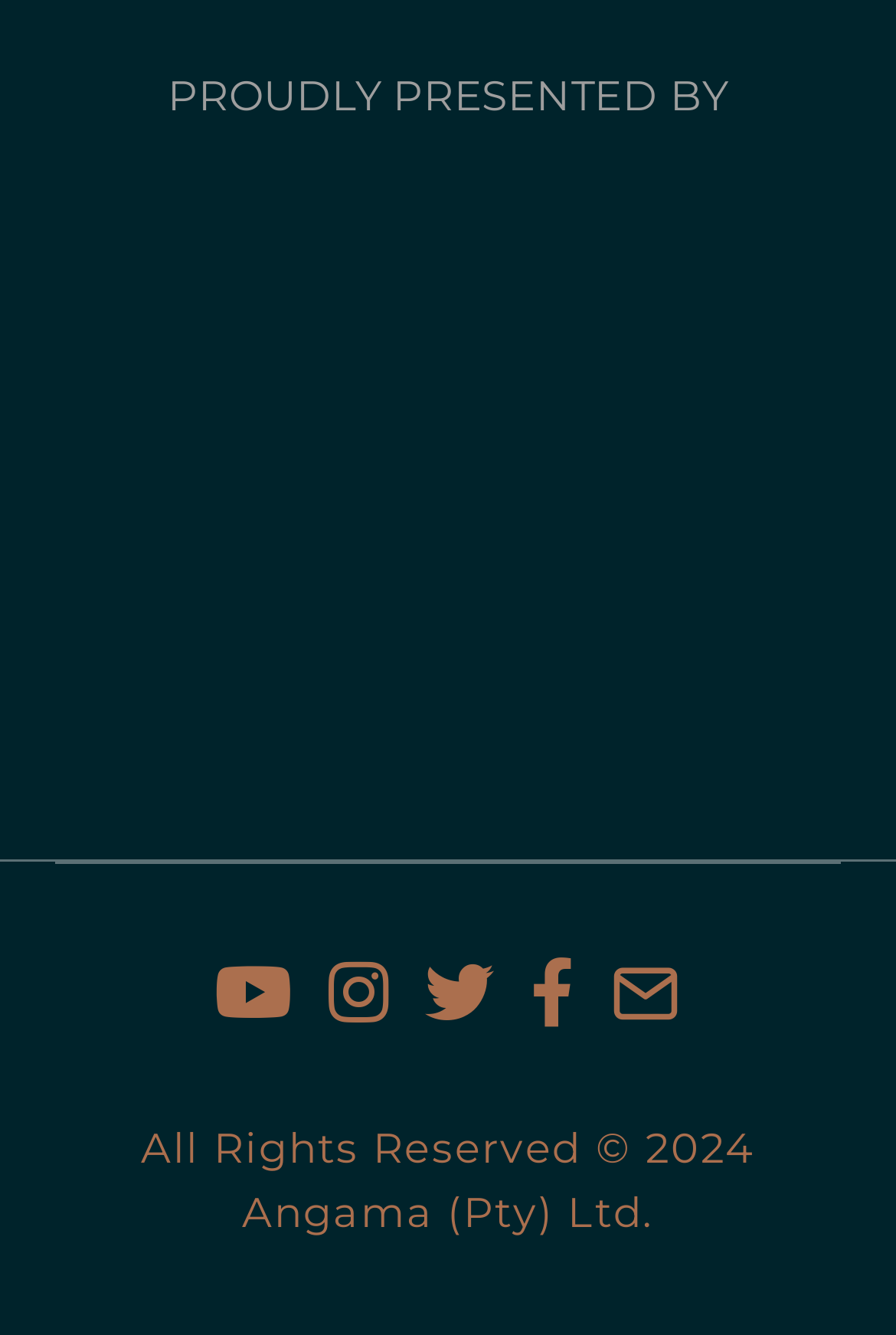How many images are at the top of the webpage?
With the help of the image, please provide a detailed response to the question.

There are 3 images at the top of the webpage as indicated by the three image elements with bounding box coordinates [0.231, 0.109, 1.0, 0.293], [0.0, 0.293, 0.769, 0.416], and [0.0, 0.416, 0.54] which have relatively small y1 values compared to other elements.